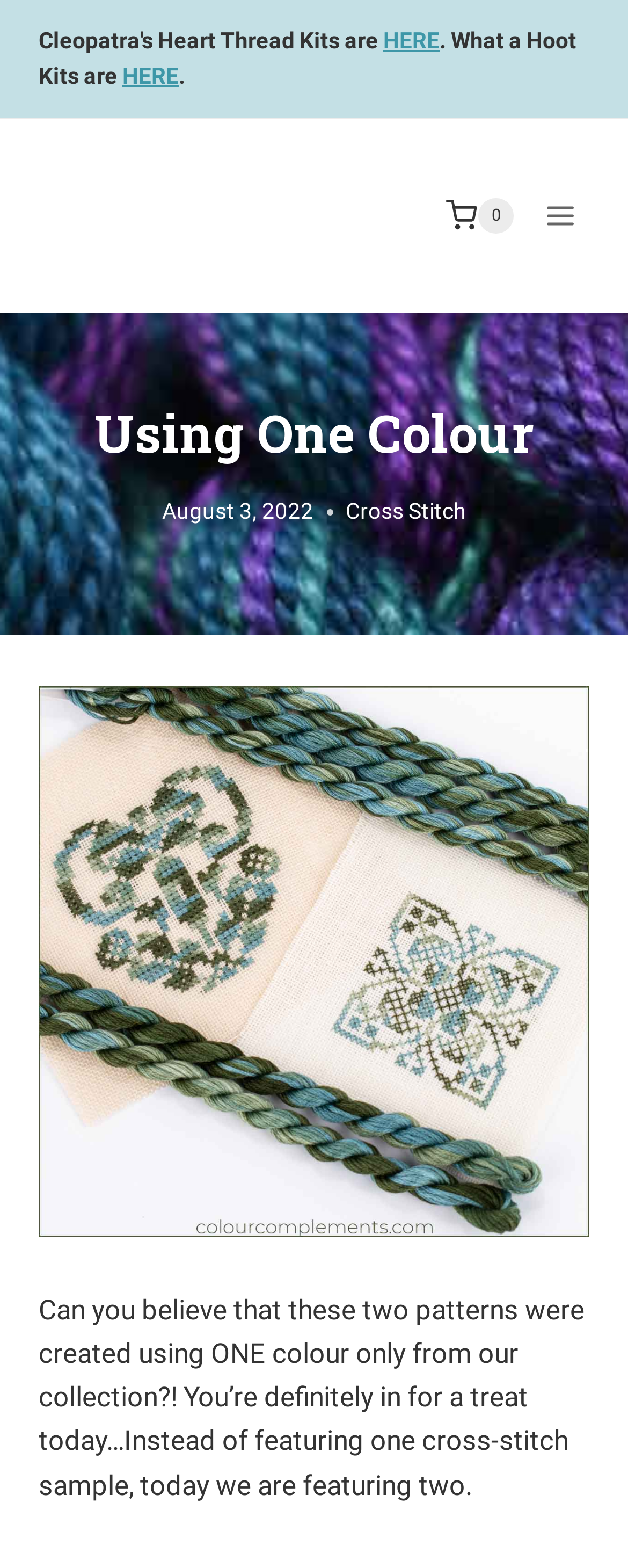Detail the various sections and features of the webpage.

This webpage is about cross-stitch patterns and features a prominent article with a heading "Using One Colour". The article is dated August 3, 2022, and is accompanied by a large image that takes up most of the page, showcasing two different patterns created using one color. 

At the top of the page, there are several links and buttons. On the top-left, there is a link "HERE" and a text "What a Hoot Kits are". On the top-right, there is a shopping cart icon with a link "Shopping Cart" and a text "0" indicating the number of items in the cart. Next to the shopping cart, there is a button "Open menu". 

Below the top section, the article heading "Using One Colour" is centered on the page. Underneath the heading, there is a link "Cross Stitch" and a timestamp indicating when the article was posted. The main content of the article is a large image showcasing the two patterns, accompanied by a descriptive text that explains how the two patterns were created using one color.